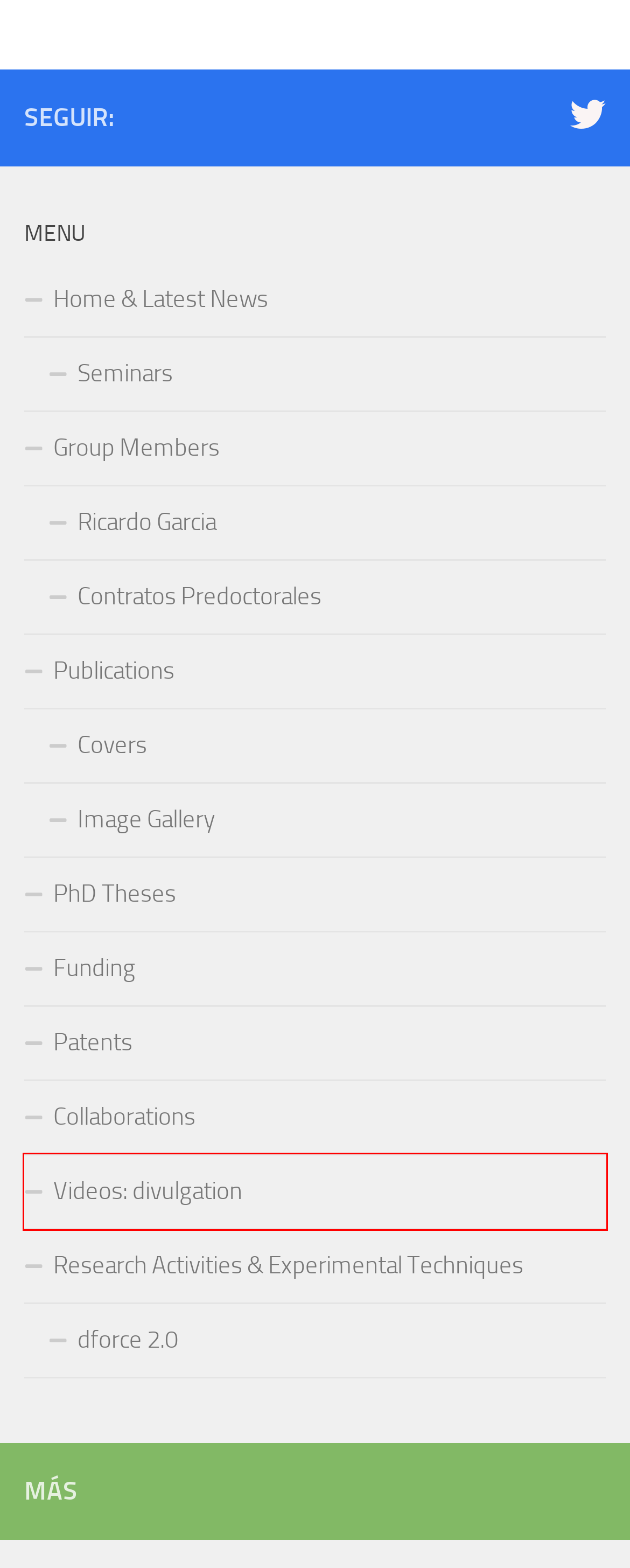Analyze the screenshot of a webpage that features a red rectangle bounding box. Pick the webpage description that best matches the new webpage you would see after clicking on the element within the red bounding box. Here are the candidates:
A. Publications – ForceTool Group
B. Ricardo Garcia – ForceTool Group
C. Videos: divulgation – ForceTool Group
D. dforce 2.0 – ForceTool Group
E. Patents – ForceTool Group
F. Covers – ForceTool Group
G. Image Gallery – ForceTool Group
H. Funding – ForceTool Group

C